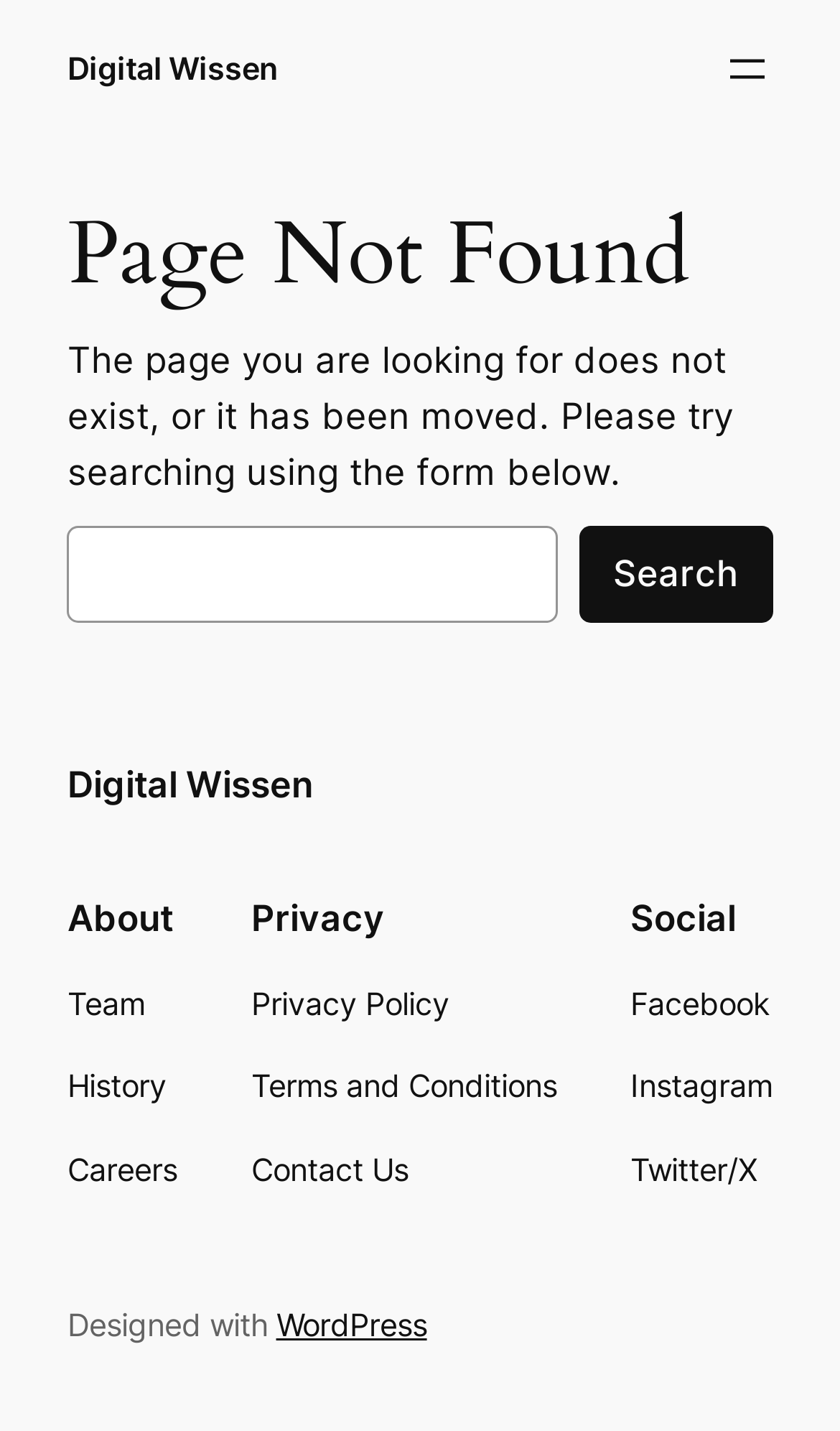Please determine the bounding box coordinates of the section I need to click to accomplish this instruction: "Go to Digital Wissen homepage".

[0.08, 0.034, 0.331, 0.06]